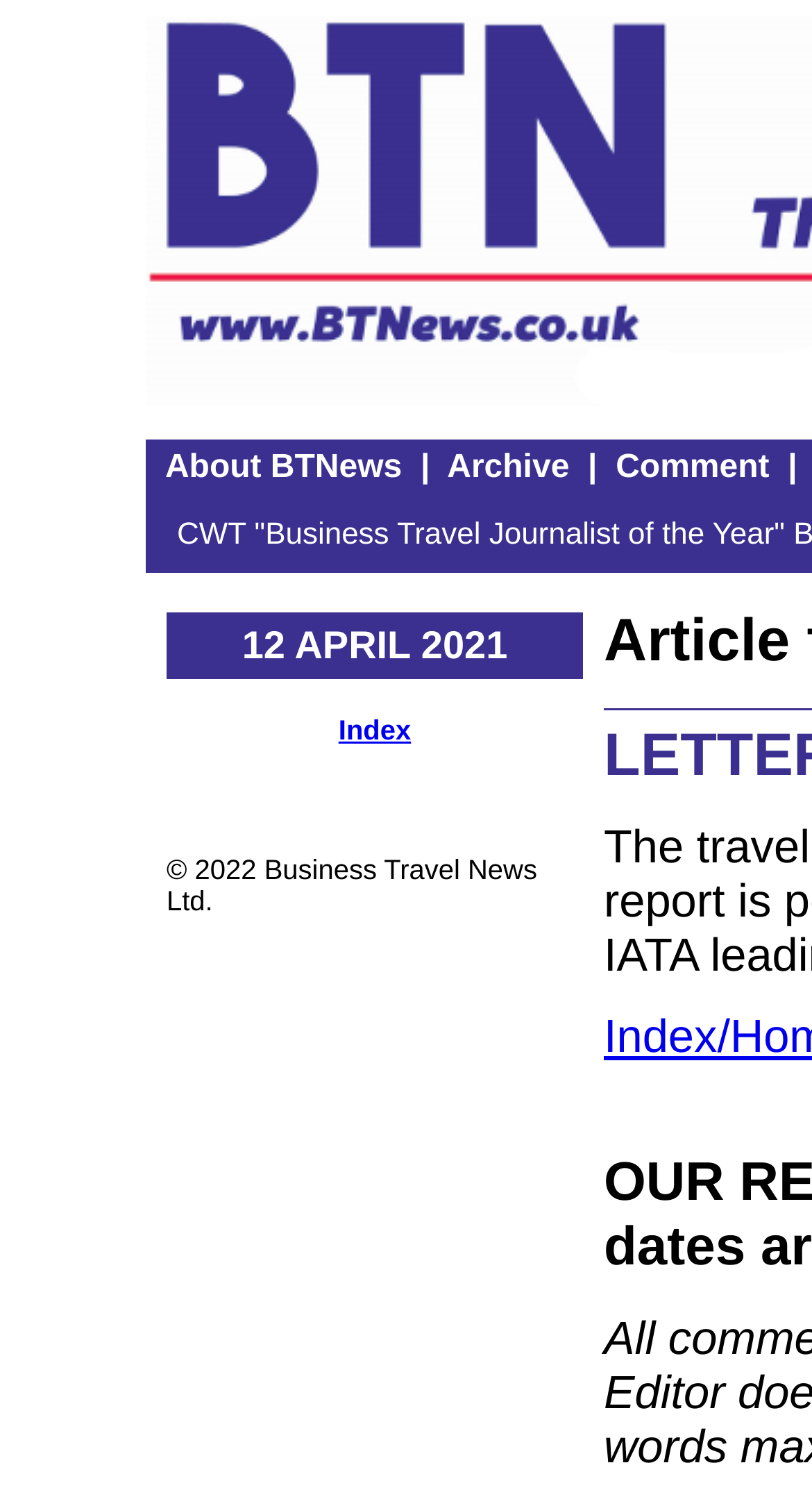Create a full and detailed caption for the entire webpage.

The webpage is titled "BTNews: The Business Travel News". At the top, there are four links: "About BTNews", "Archive", and "Comment", which are positioned horizontally next to each other, with a small gap in between. The "About BTNews" link is located on the left, followed by a small separator, then the "Archive" link, another separator, and finally the "Comment" link on the right.

Below these links, there is a date "12 APRIL 2021" displayed prominently. To the right of the date, there is a link labeled "Index". At the bottom of the page, there is a copyright notice "© 2022 Business Travel News Ltd." which is positioned near the center.